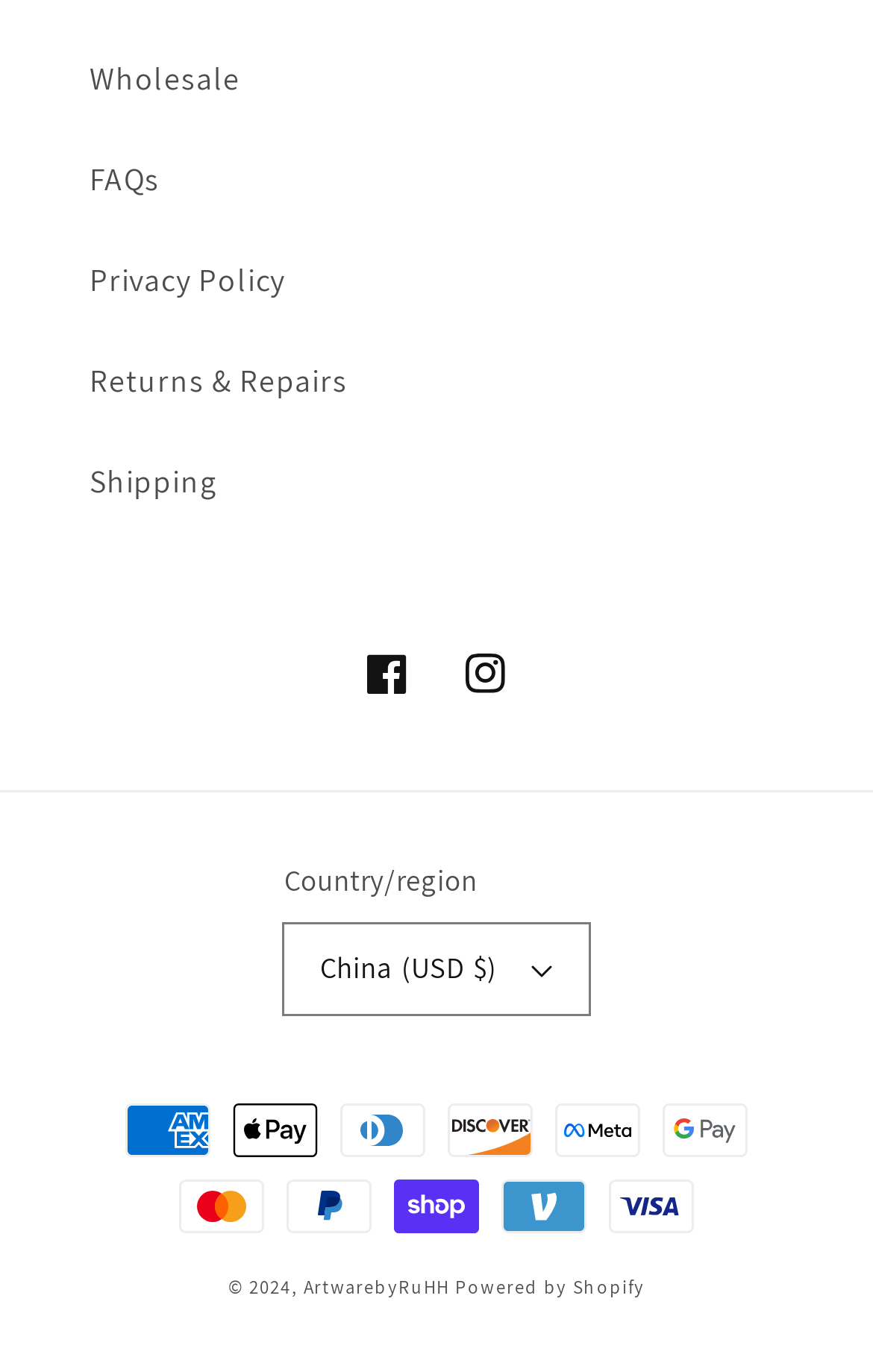Determine the bounding box coordinates of the region that needs to be clicked to achieve the task: "Go to ArtwarebyRuHH website".

[0.348, 0.928, 0.515, 0.946]